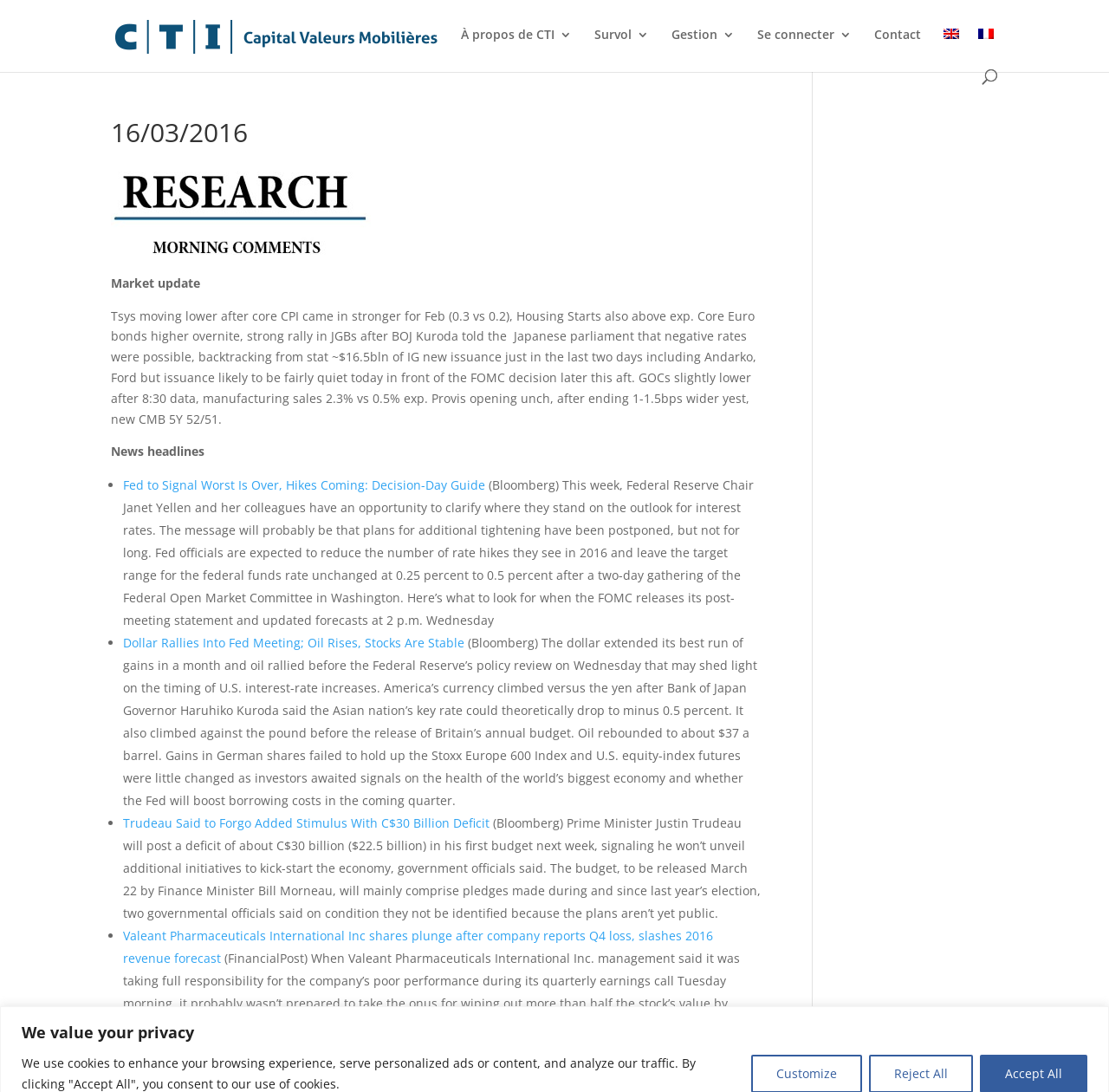Please give a one-word or short phrase response to the following question: 
What is the language switch option?

en or fr